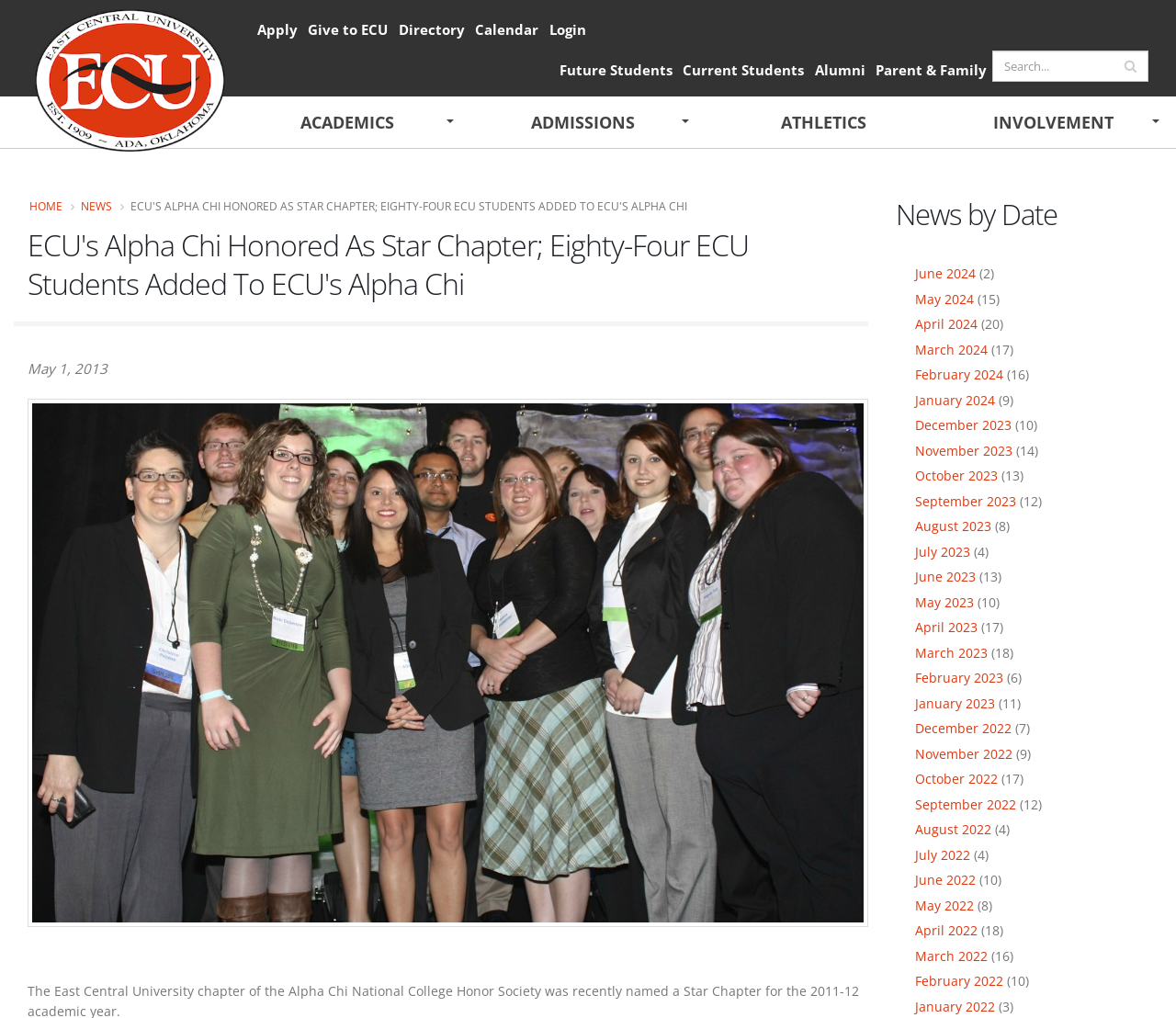How many ECU students were added to ECU's Alpha Chi?
Please answer the question with a detailed response using the information from the screenshot.

I found the answer by reading the main heading of the webpage, which states 'ECU's Alpha Chi Honored As Star Chapter; Eighty-Four ECU Students Added To ECU's Alpha Chi'.